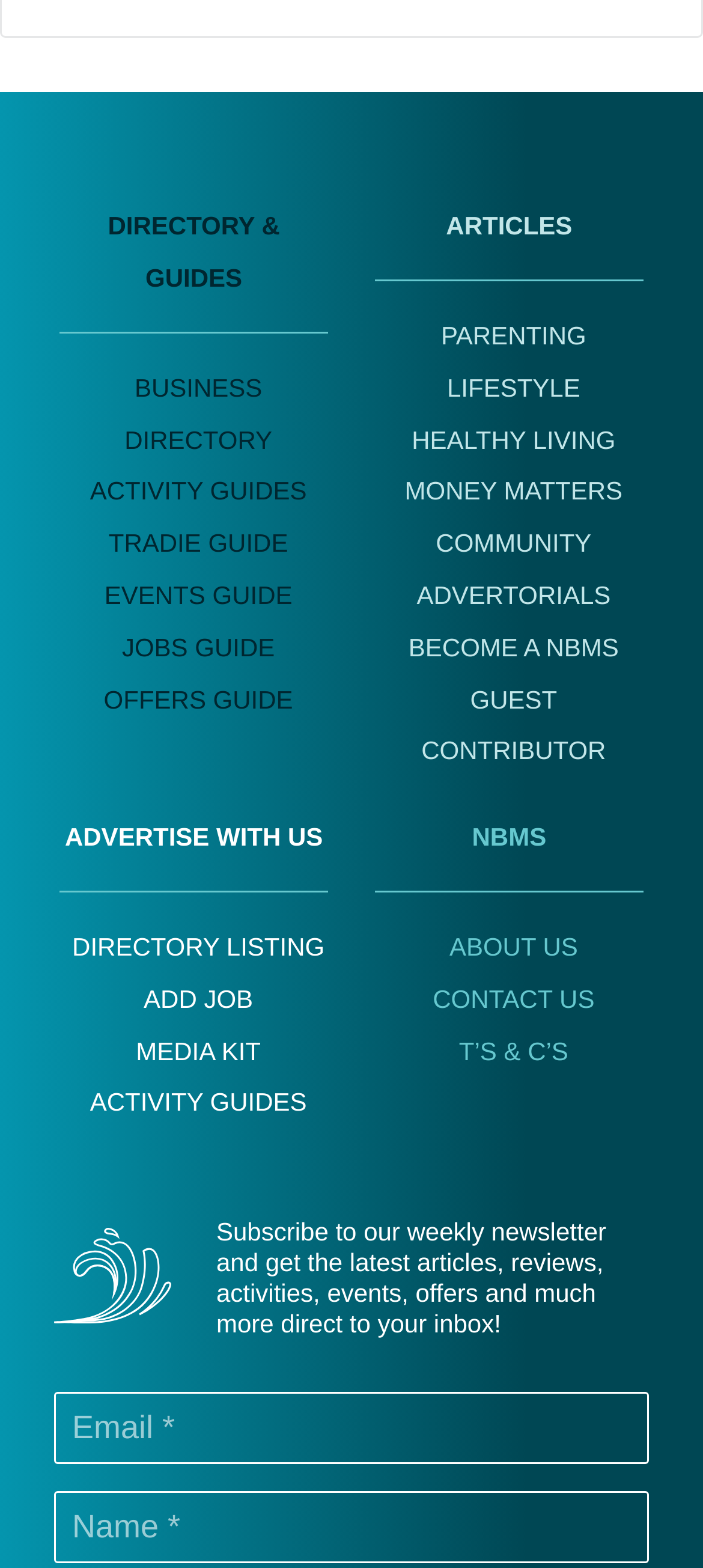What is the main category of guides on this website?
Using the information from the image, give a concise answer in one word or a short phrase.

DIRECTORY & GUIDES